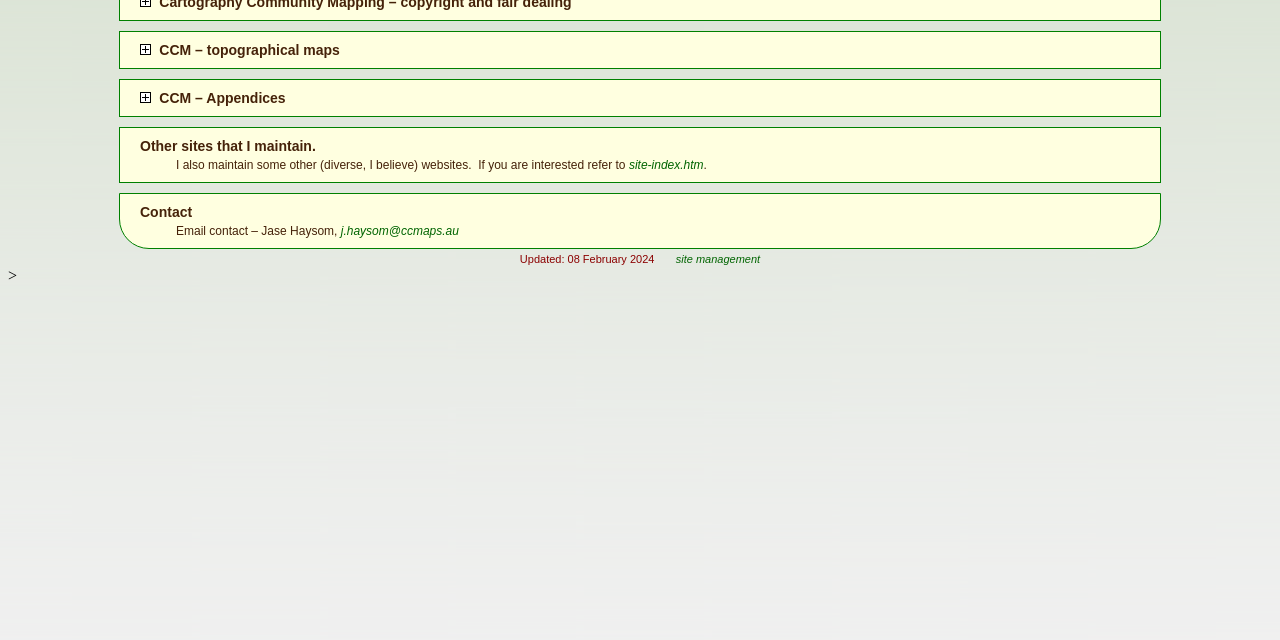Provide the bounding box coordinates of the HTML element this sentence describes: "site management". The bounding box coordinates consist of four float numbers between 0 and 1, i.e., [left, top, right, bottom].

[0.528, 0.395, 0.594, 0.414]